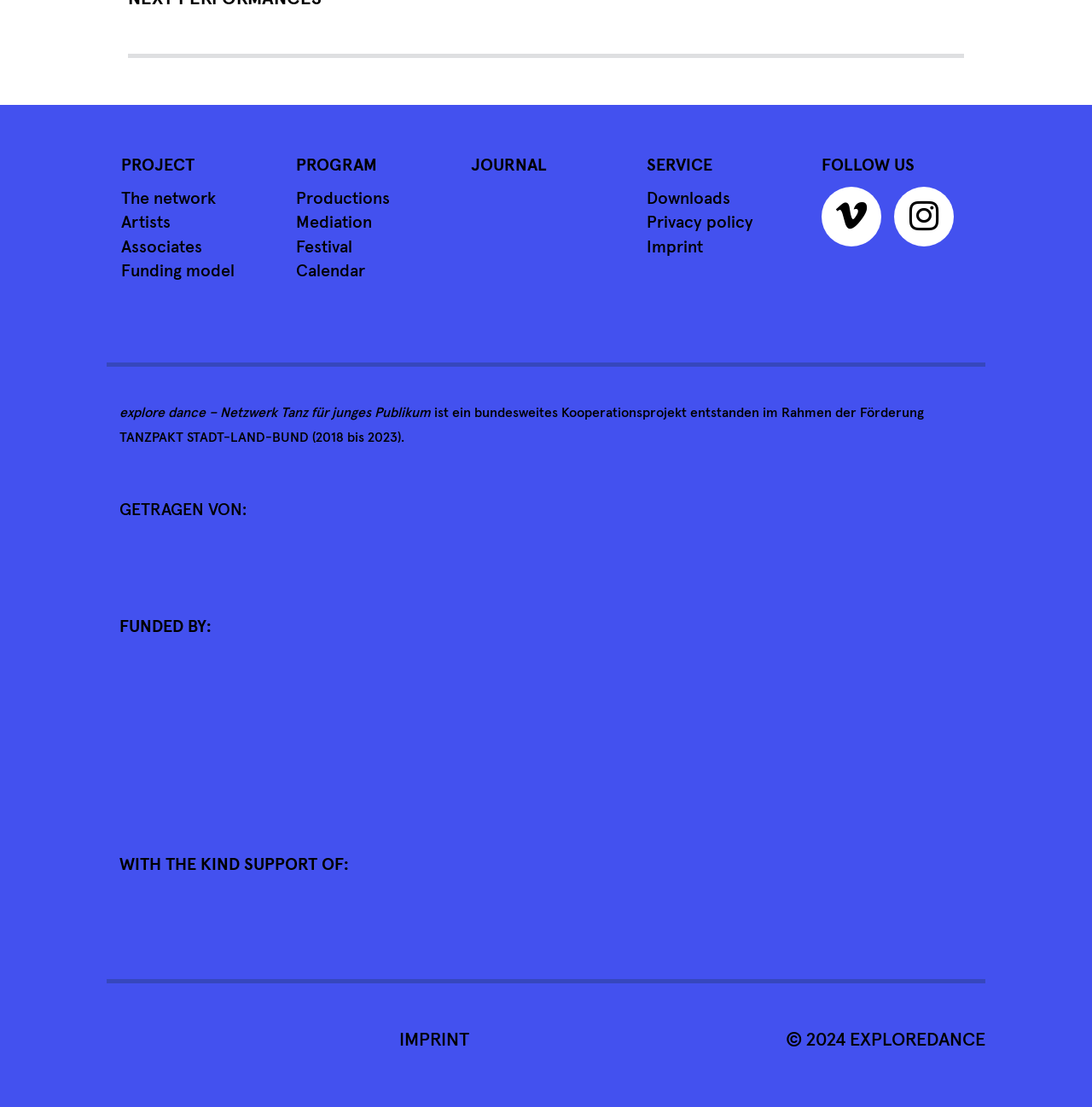What are the main sections of the website?
Examine the screenshot and reply with a single word or phrase.

PROJECT, PROGRAM, JOURNAL, SERVICE, FOLLOW US